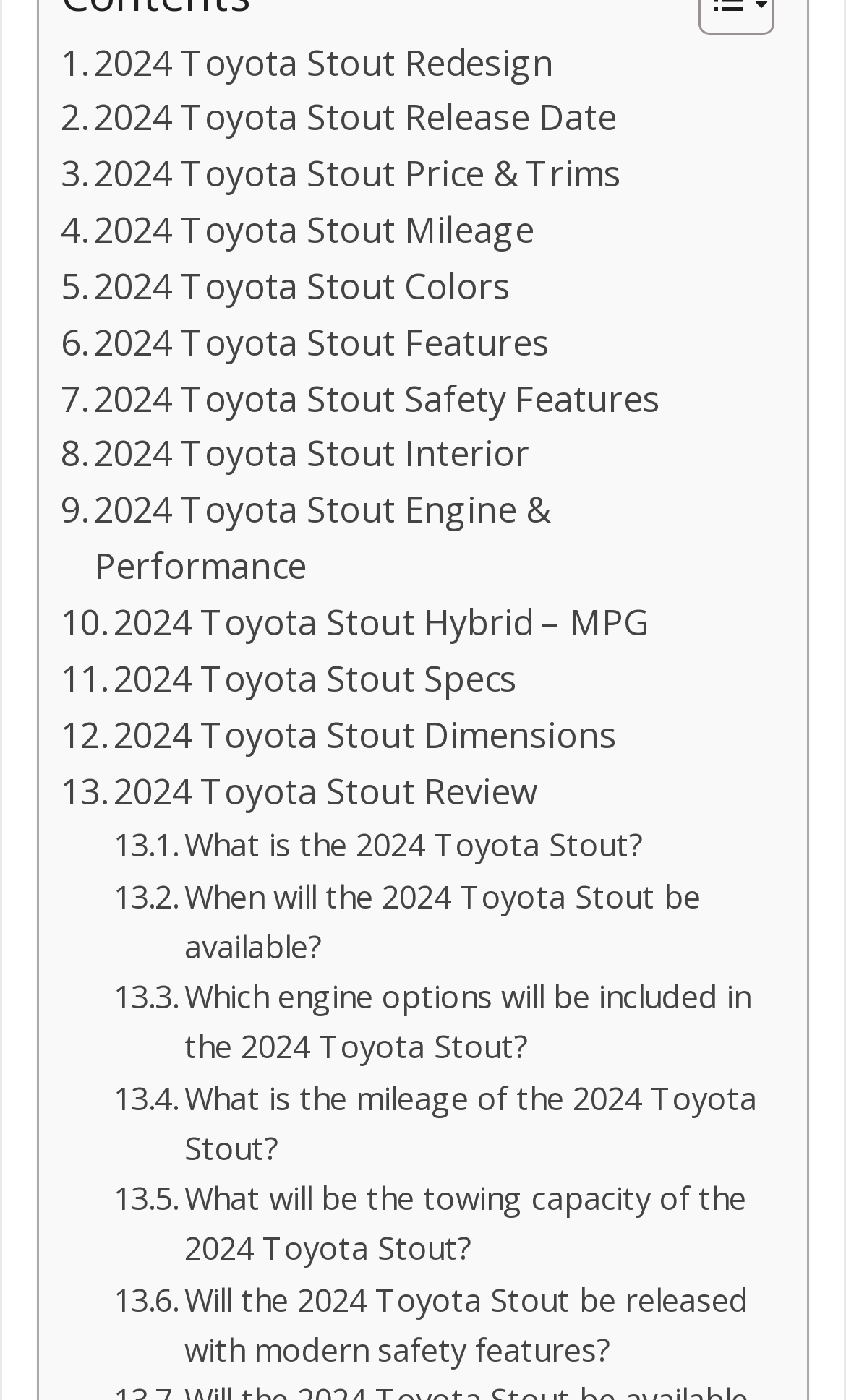Find the bounding box coordinates for the element that must be clicked to complete the instruction: "Learn about 2024 Toyota Stout Safety Features". The coordinates should be four float numbers between 0 and 1, indicated as [left, top, right, bottom].

[0.072, 0.266, 0.78, 0.306]